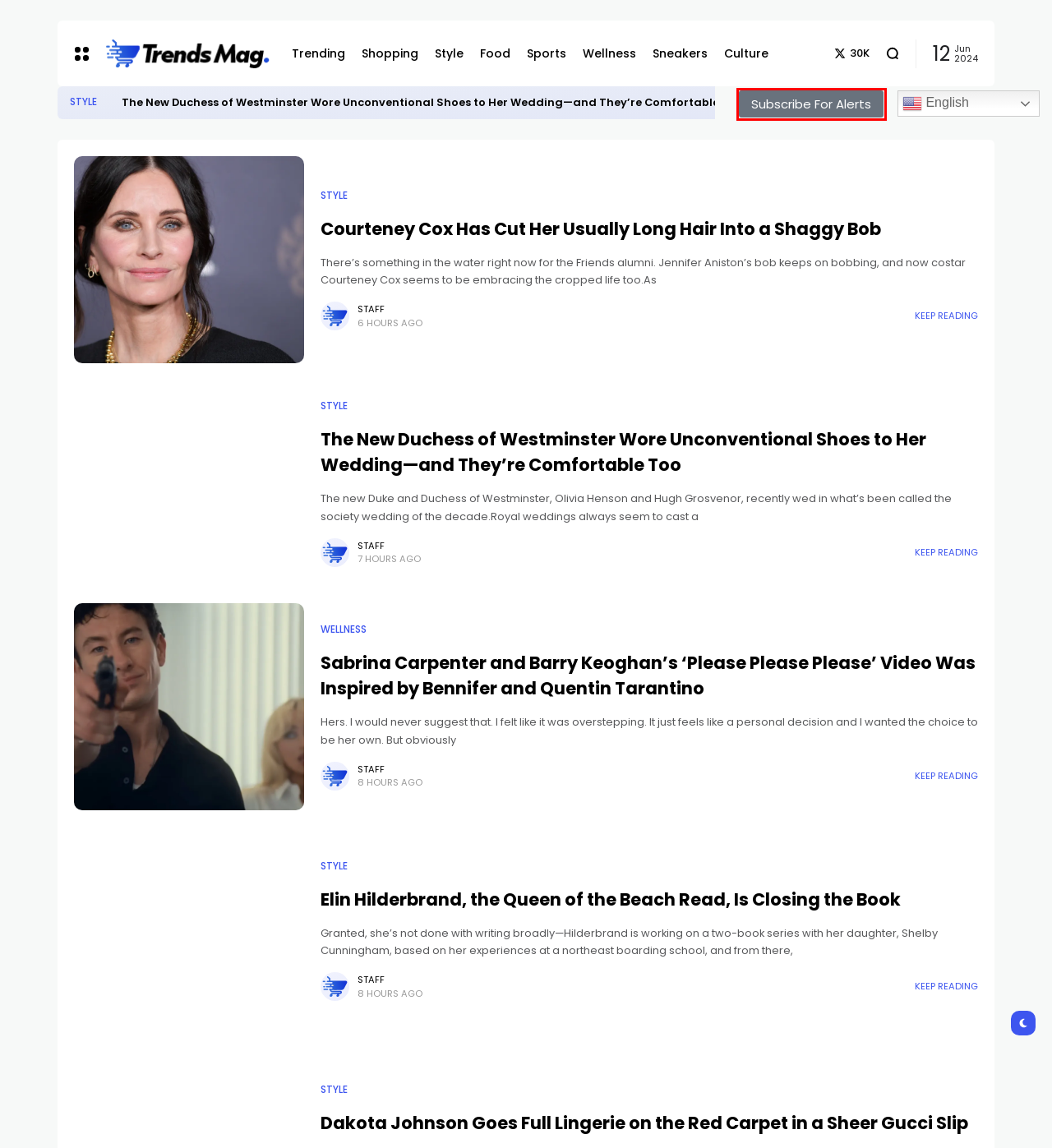Observe the provided screenshot of a webpage that has a red rectangle bounding box. Determine the webpage description that best matches the new webpage after clicking the element inside the red bounding box. Here are the candidates:
A. Newsletter | Trends Mag
B. Culture | Trends Mag
C. Sneakers | Trends Mag
D. Wellness | Trends Mag
E. Sports | Trends Mag
F. Shopping | Trends Mag
G. Trending | Trends Mag
H. Food | Trends Mag

A